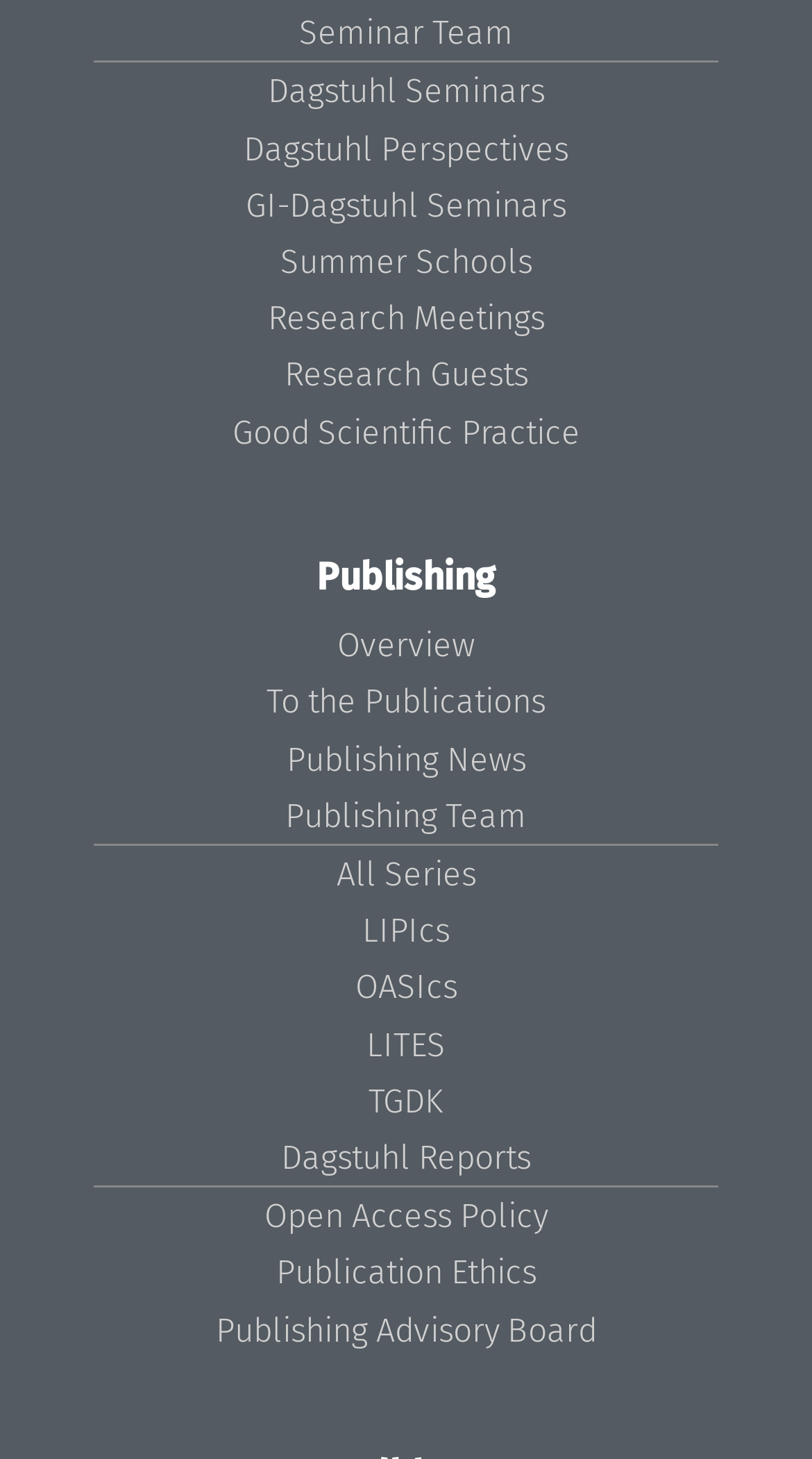What is the first link under 'Publishing'?
Please use the image to provide a one-word or short phrase answer.

Publishing